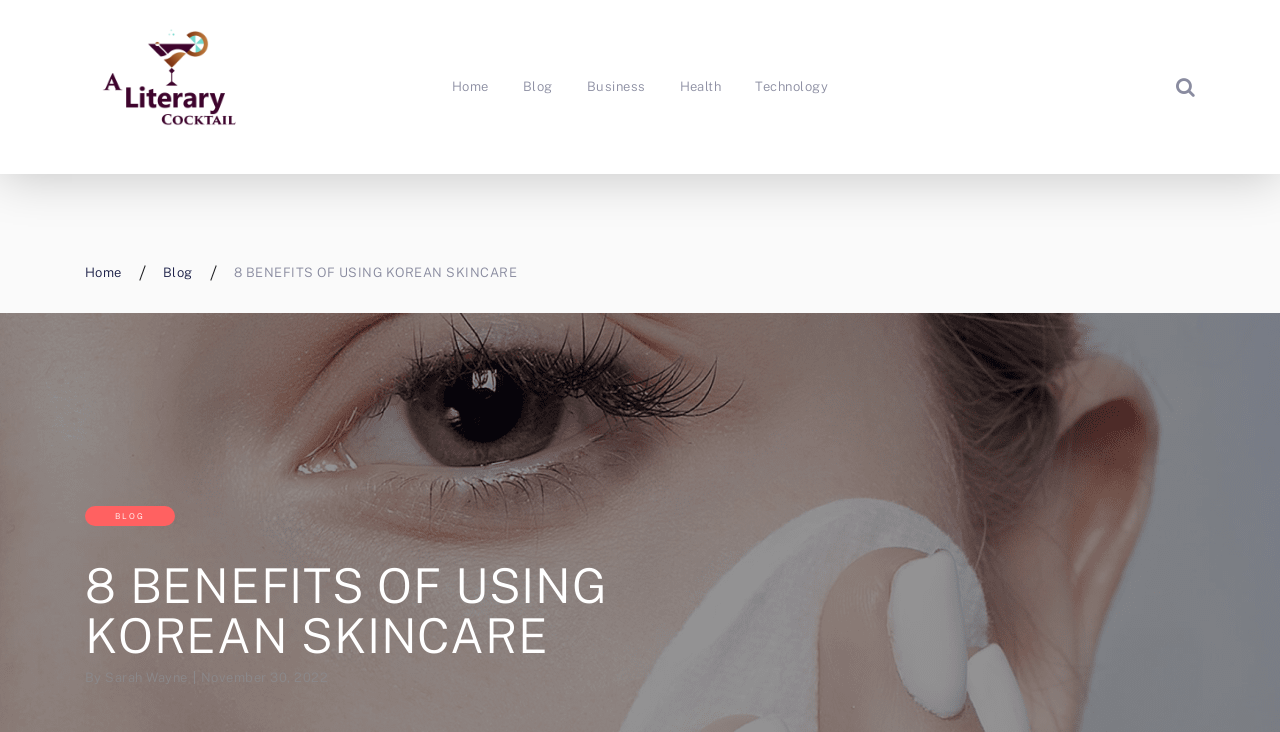Answer this question in one word or a short phrase: What is the date of the blog post?

November 30, 2022